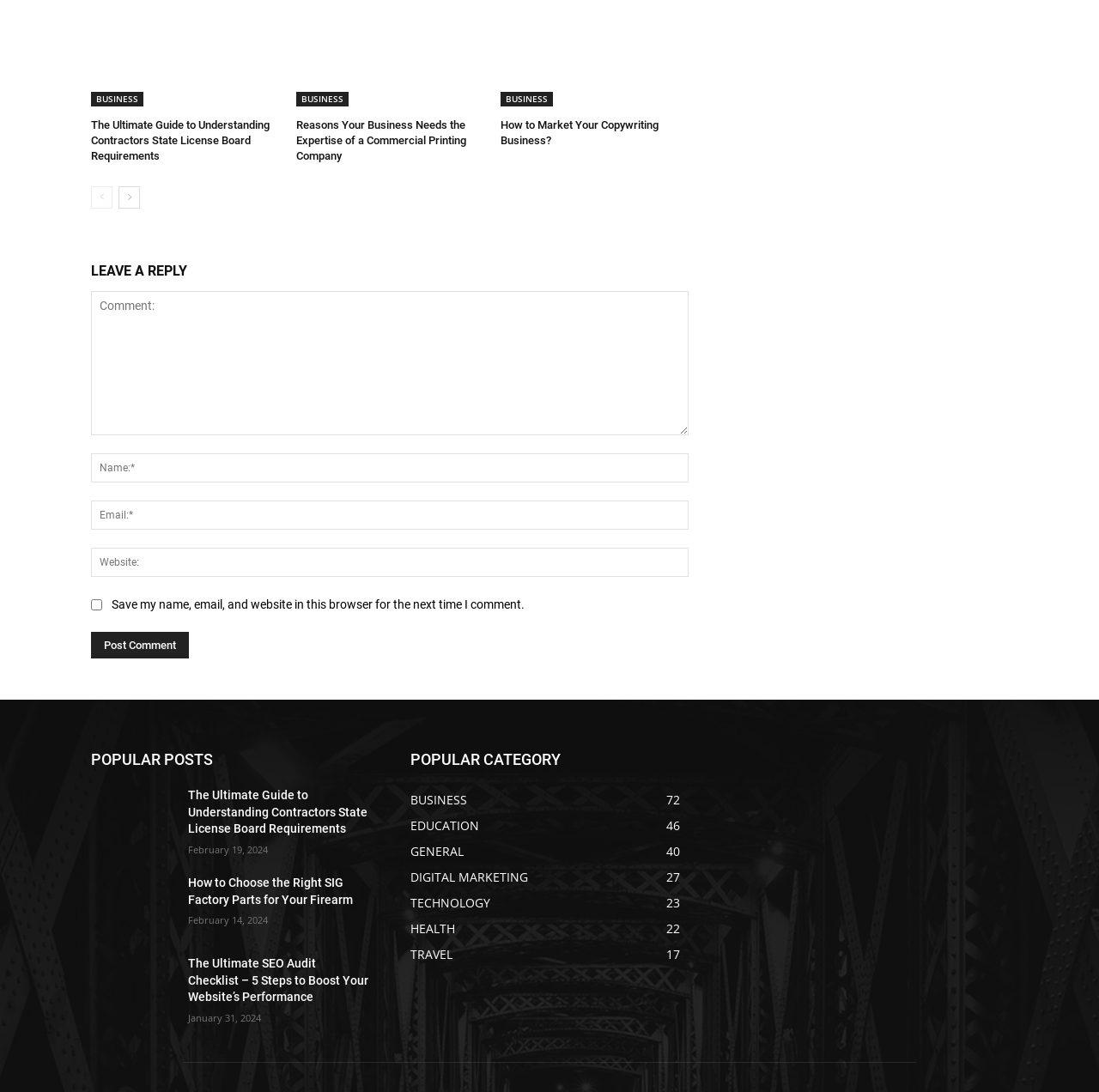Identify the bounding box coordinates of the part that should be clicked to carry out this instruction: "Click on the 'BUSINESS' link".

[0.083, 0.084, 0.13, 0.097]